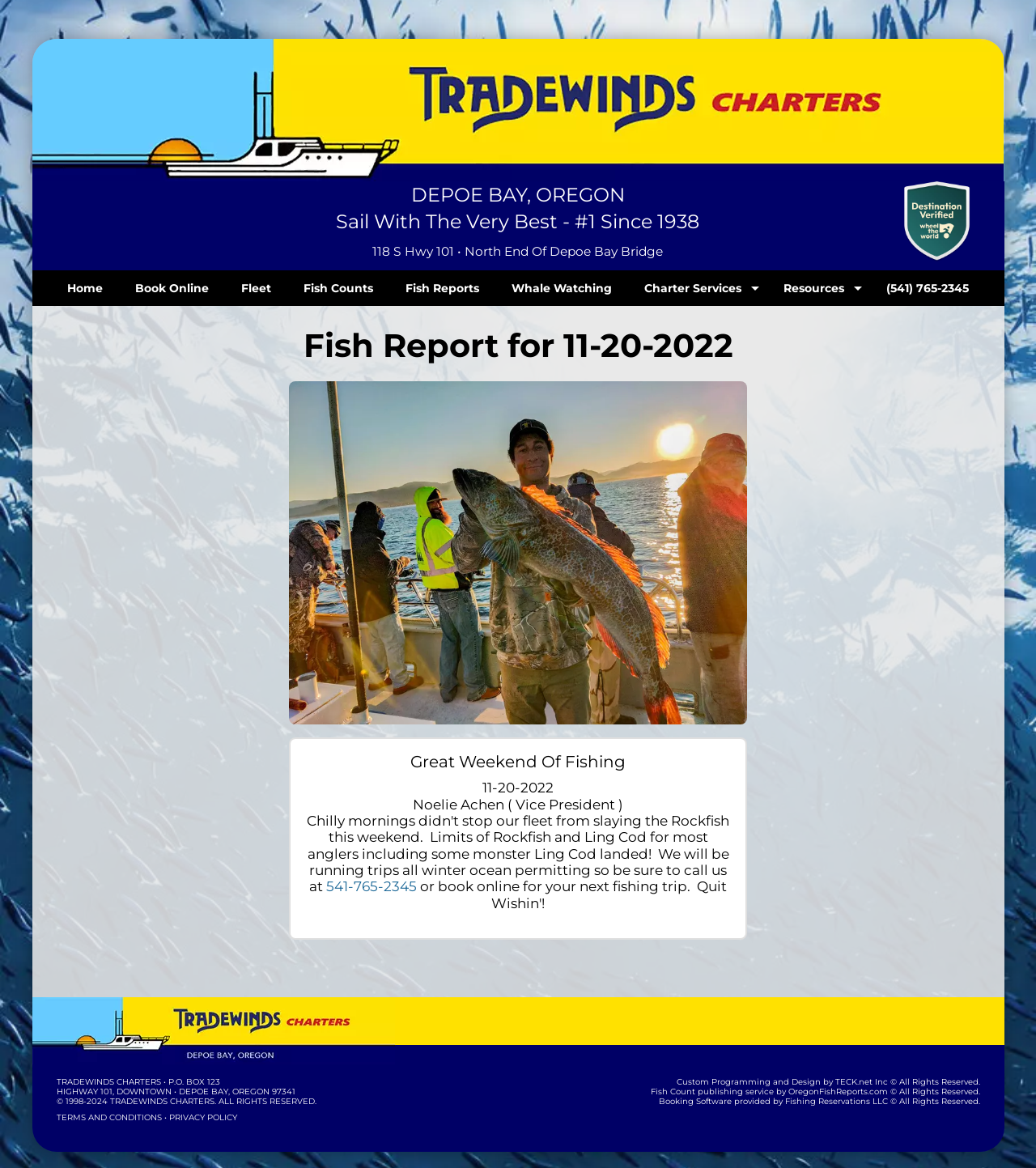Please determine the bounding box coordinates of the element's region to click in order to carry out the following instruction: "Call the phone number". The coordinates should be four float numbers between 0 and 1, i.e., [left, top, right, bottom].

[0.84, 0.231, 0.951, 0.262]